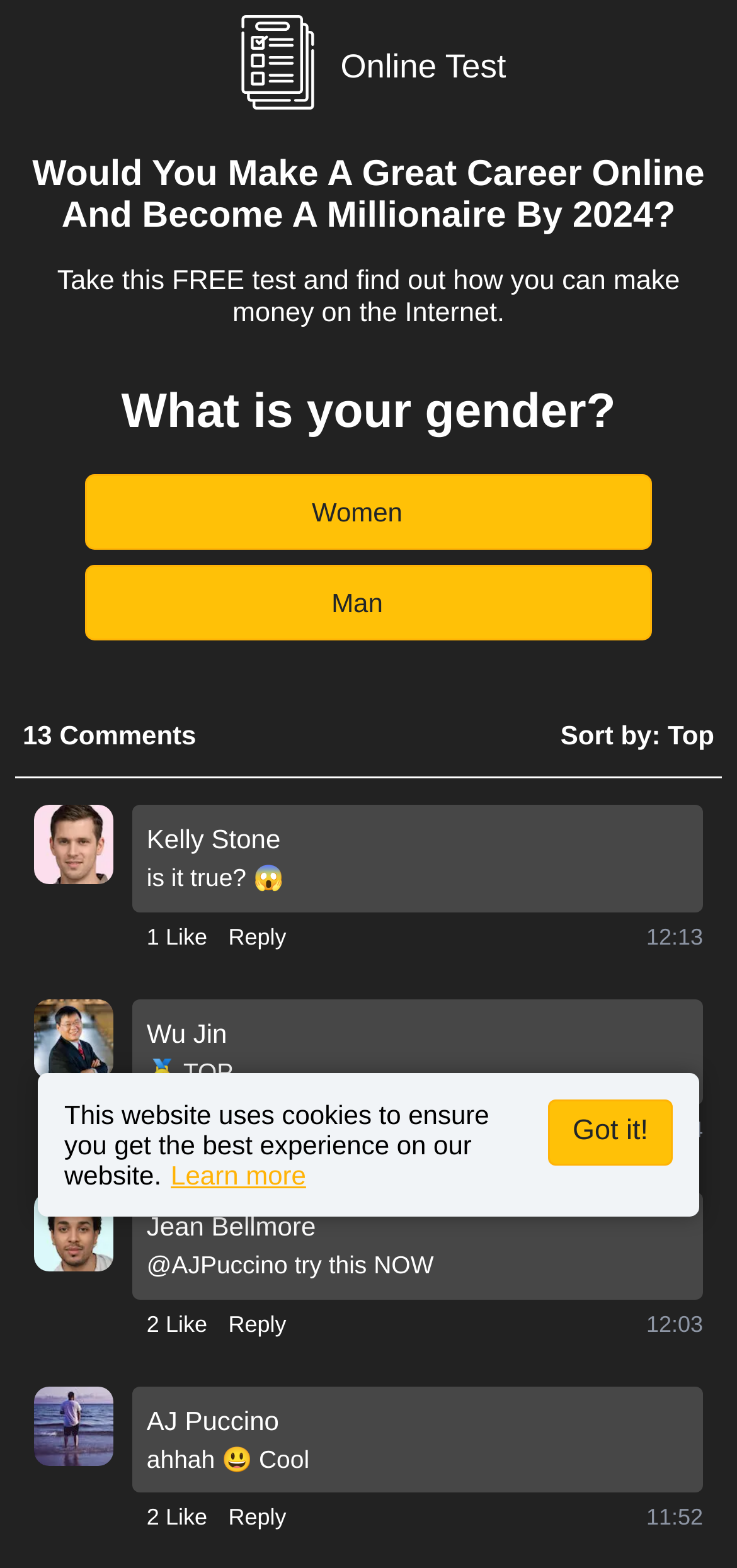Please specify the bounding box coordinates of the element that should be clicked to execute the given instruction: 'Click the 'Women' button'. Ensure the coordinates are four float numbers between 0 and 1, expressed as [left, top, right, bottom].

[0.115, 0.303, 0.885, 0.351]